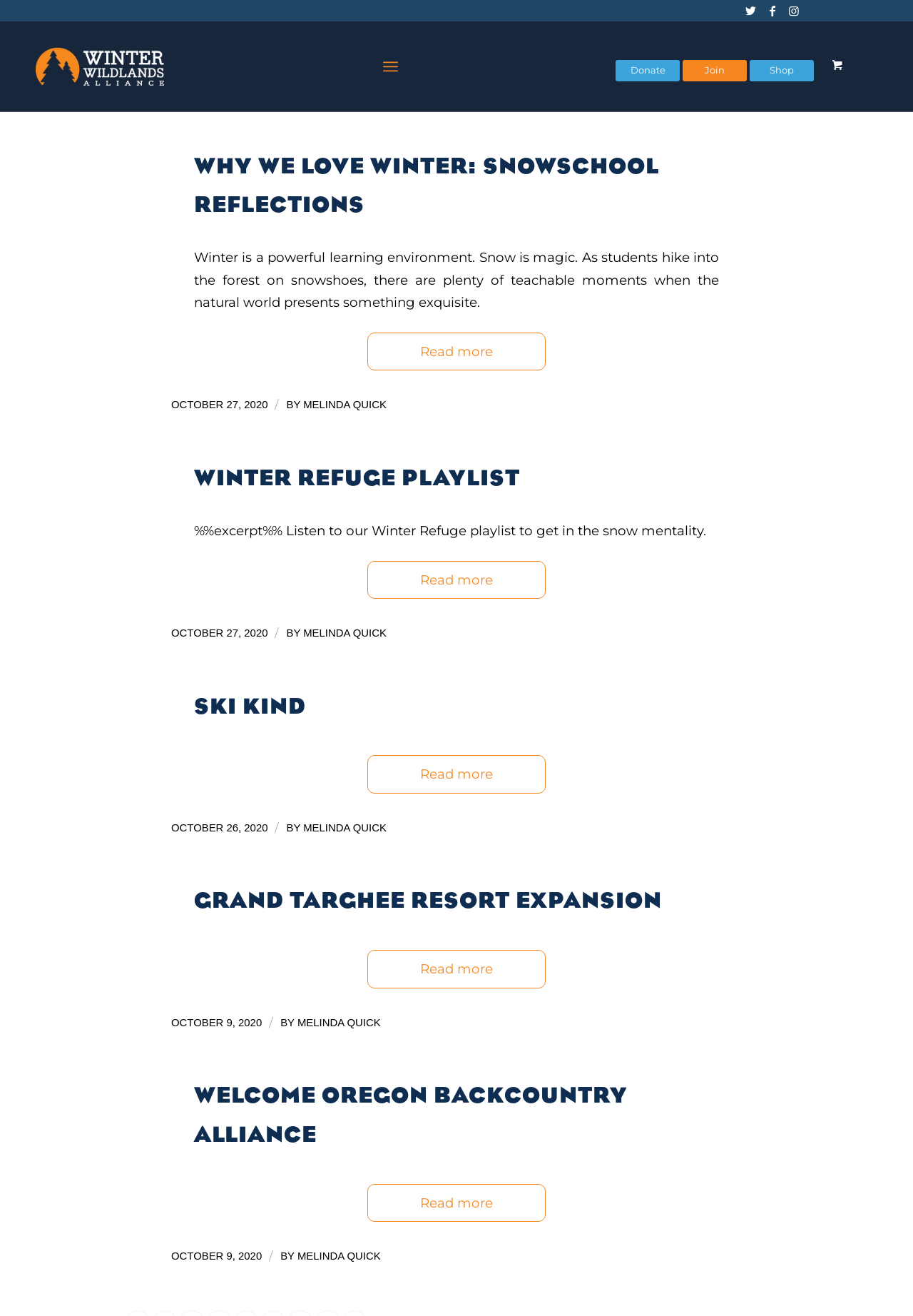Locate the bounding box coordinates of the segment that needs to be clicked to meet this instruction: "Read more about WHY WE LOVE WINTER: SNOWSCHOOL REFLECTIONS".

[0.402, 0.253, 0.598, 0.281]